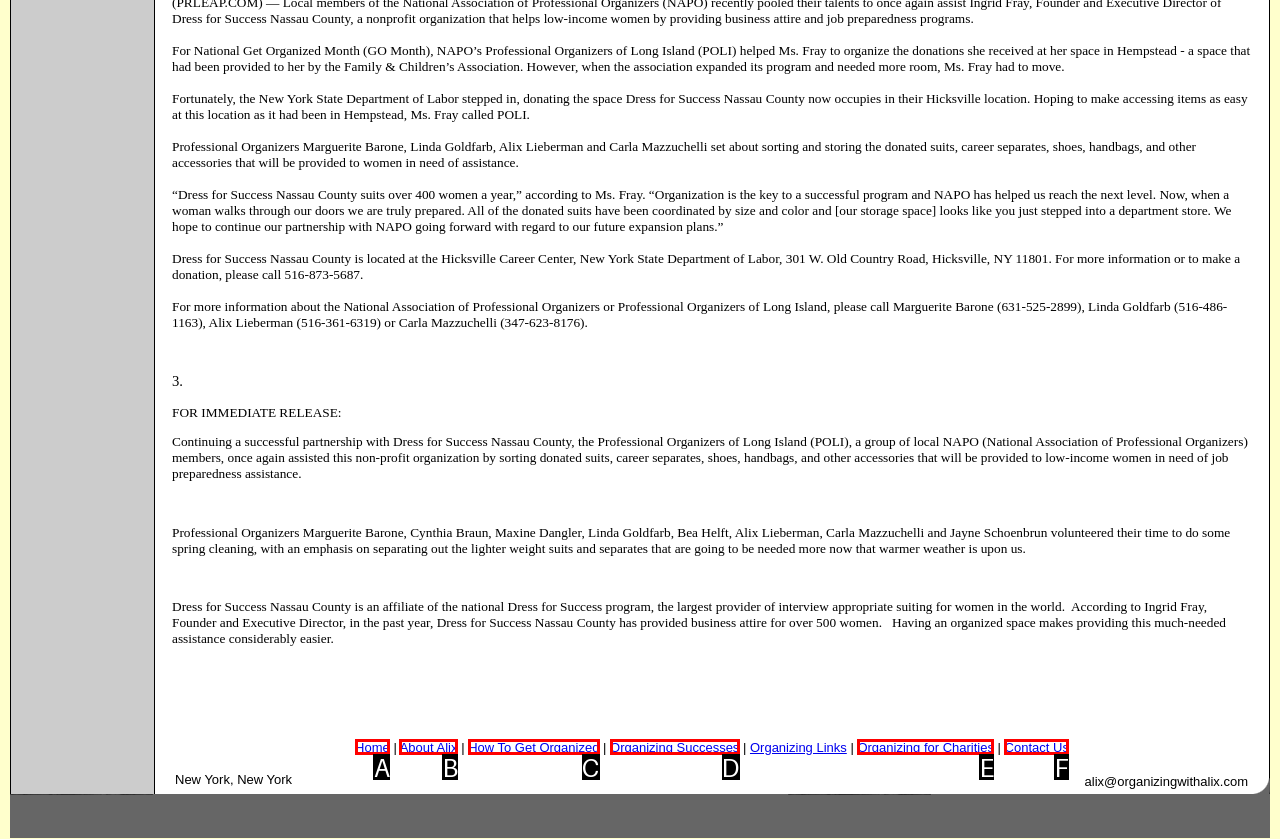Select the letter from the given choices that aligns best with the description: Organizing for Charities. Reply with the specific letter only.

E